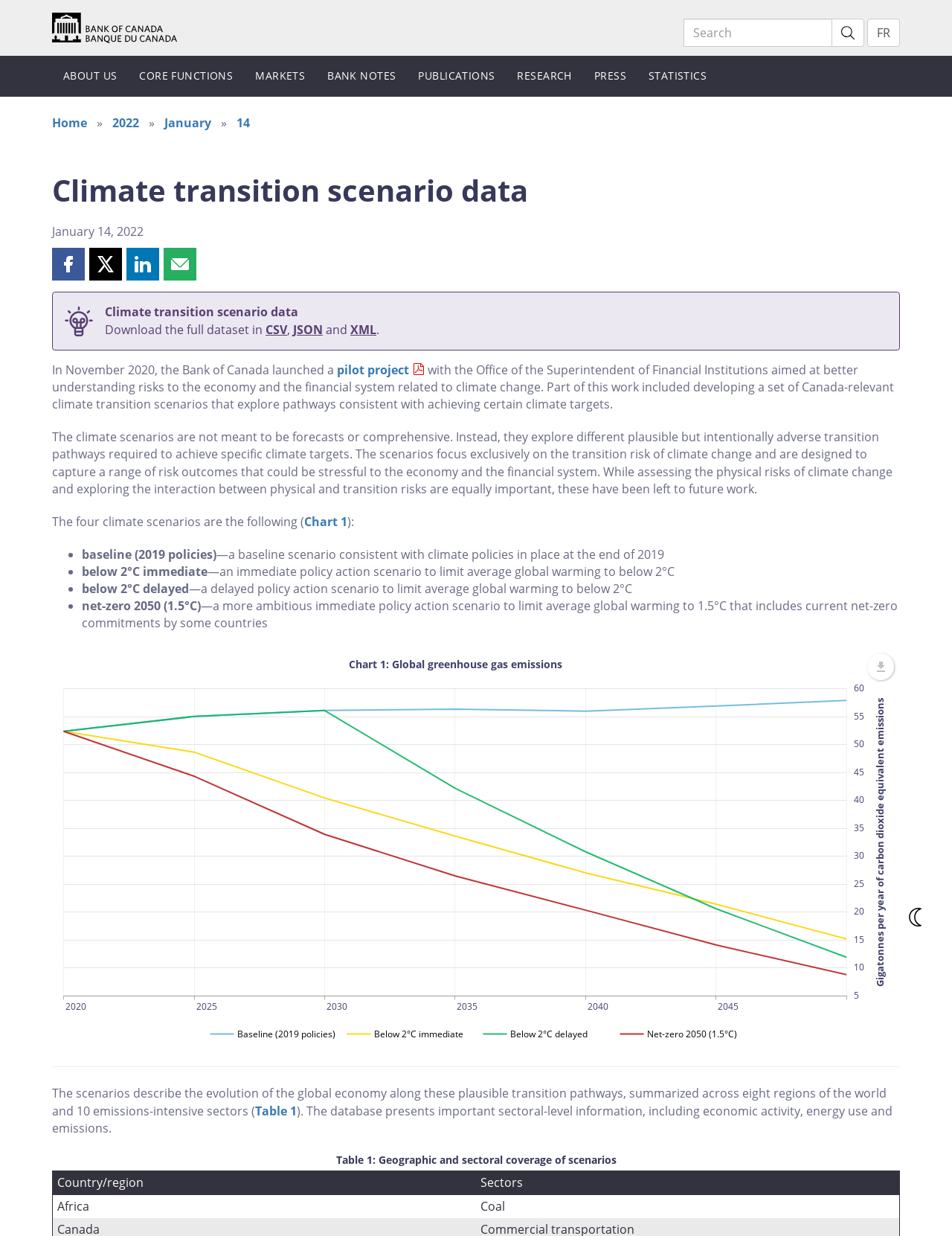Generate a thorough explanation of the webpage's elements.

The webpage is about climate transition scenario data from the Bank of Canada. At the top, there is a navigation bar with links to "Home", "About Us", "Core Functions", "Markets", "Bank Notes", "Publications", "Research", "Press", and "Statistics". Below the navigation bar, there is a search bar with a button to search the site. 

To the right of the search bar, there is a link to switch to French and a button to change the theme. Below the search bar, there is a breadcrumb navigation showing the current page's location in the site hierarchy.

The main content of the page is divided into several sections. The first section has a heading "Climate transition scenario data" and a brief description of the data. Below the description, there are buttons to share the page on Facebook, X, LinkedIn, or by email.

The next section explains the purpose of the climate transition scenarios, which are meant to explore different plausible but intentionally adverse transition pathways required to achieve specific climate targets. The scenarios focus exclusively on the transition risk of climate change and are designed to capture a range of risk outcomes that could be stressful to the economy and the financial system.

The following section lists the four climate scenarios, which are baseline (2019 policies), below 2°C immediate, below 2°C delayed, and net-zero 2050 (1.5°C). Each scenario is briefly described.

The page also features a chart, Chart 1, which shows global greenhouse gas emissions from 2020 to 2050. The chart is interactive, with four groups of data points representing the four climate scenarios.